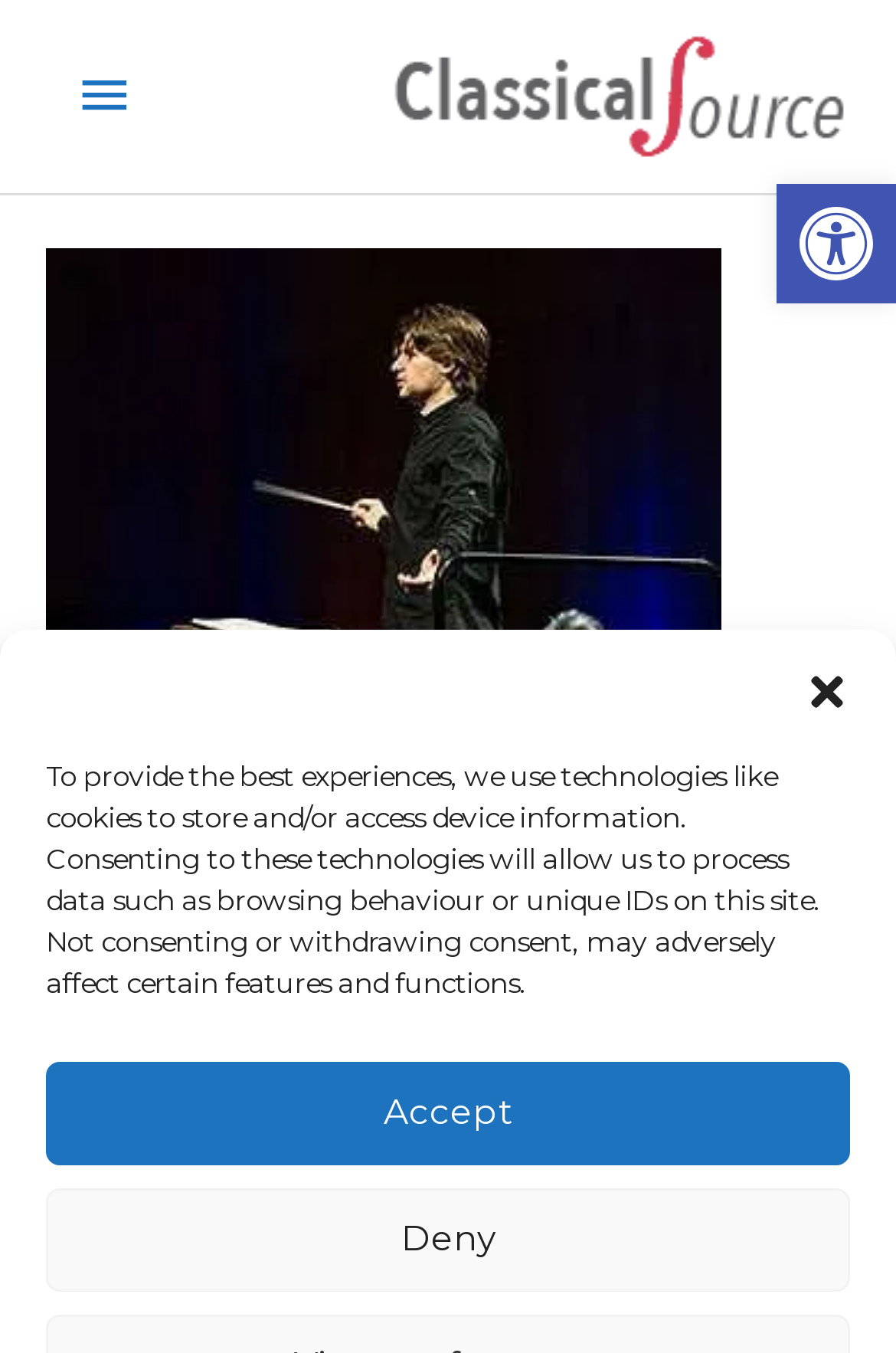Identify the bounding box coordinates for the UI element described as: "alt="The Classical Source"".

[0.436, 0.052, 0.949, 0.085]